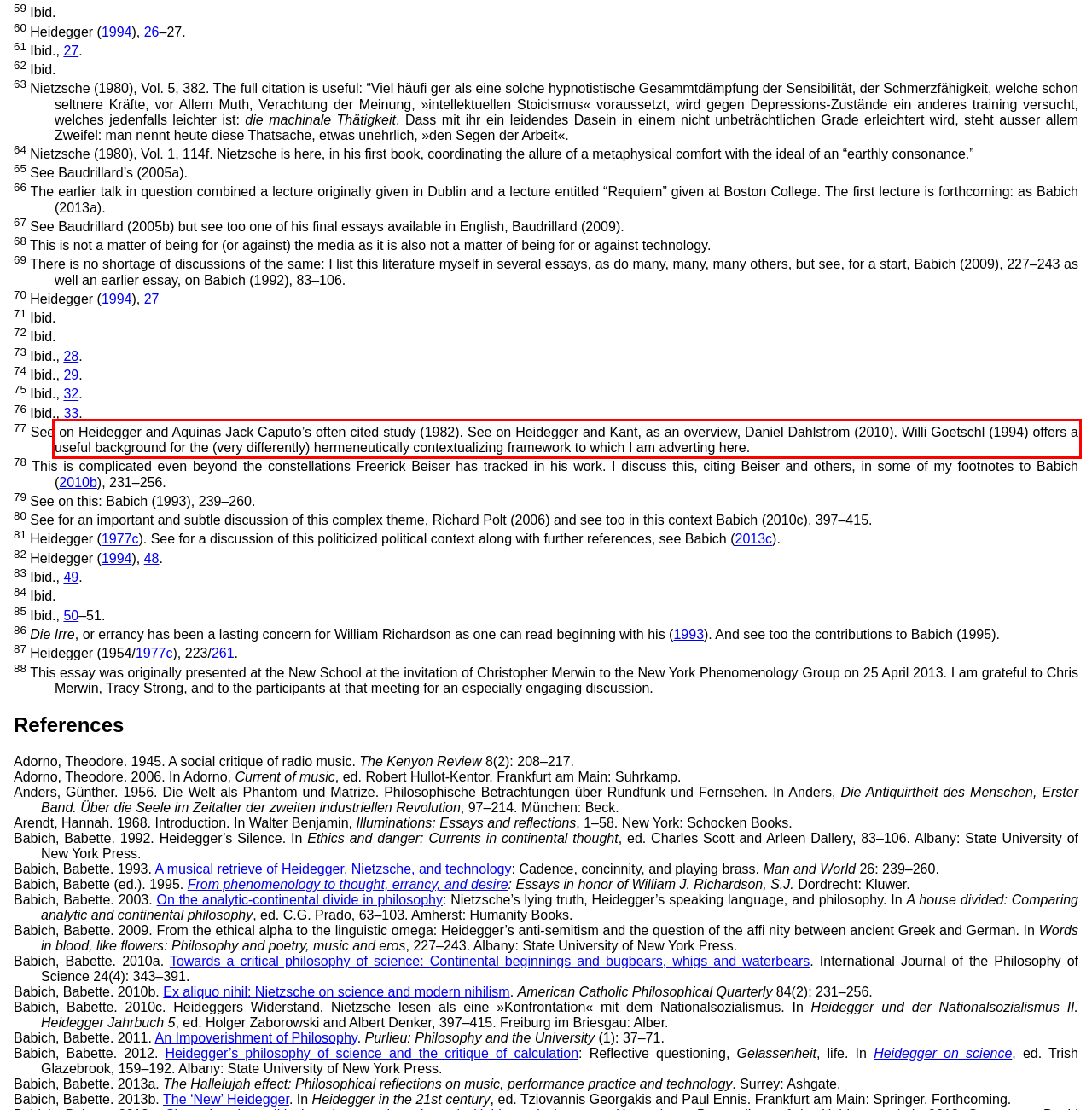In the given screenshot, locate the red bounding box and extract the text content from within it.

77 See on Heidegger and Aquinas Jack Caputo’s often cited study (1982). See on Heidegger and Kant, as an overview, Daniel Dahlstrom (2010). Willi Goetschl (1994) offers a useful background for the (very differently) hermeneutically contextualizing framework to which I am adverting here.